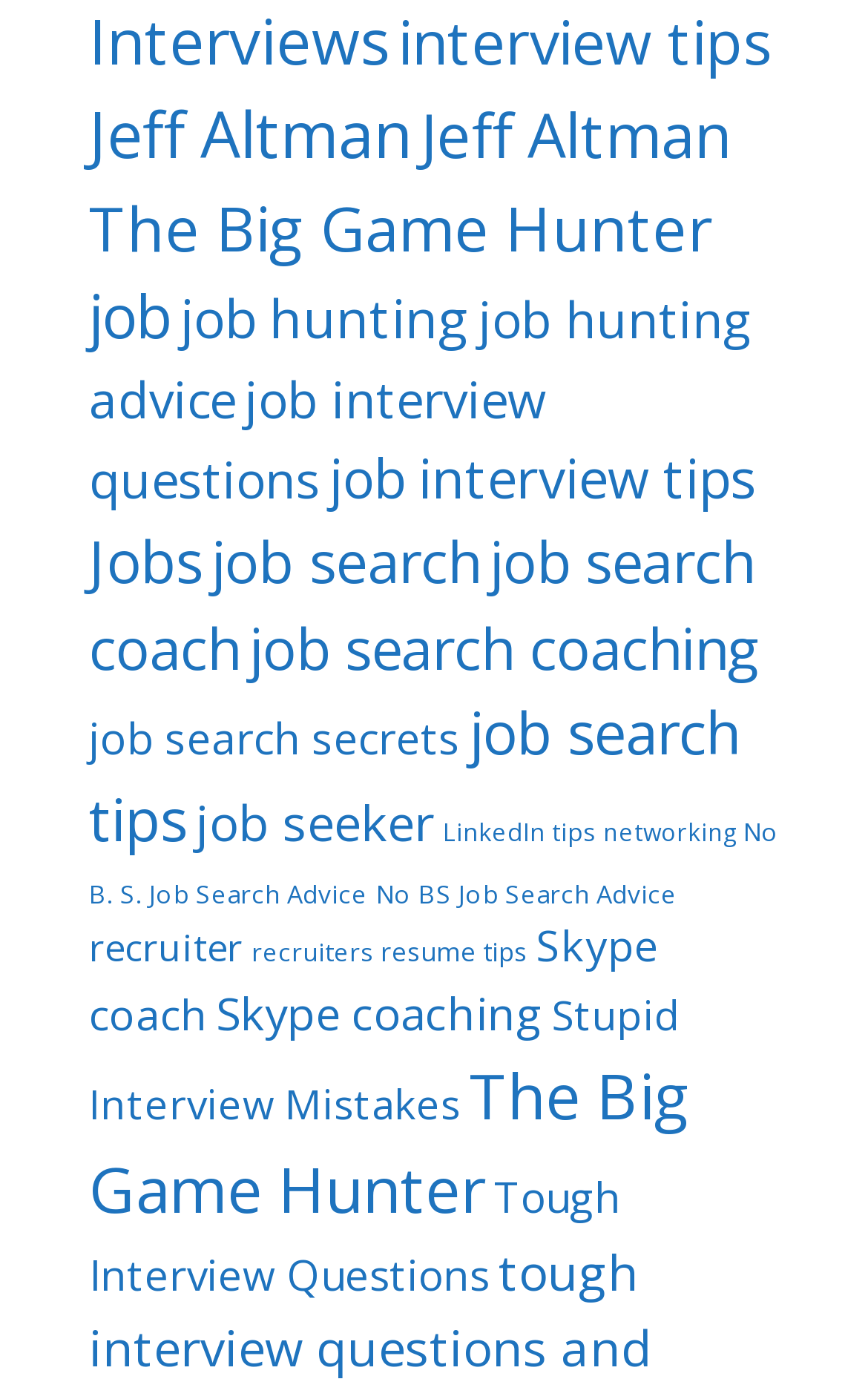Please answer the following question using a single word or phrase: 
How many links are related to LinkedIn?

1